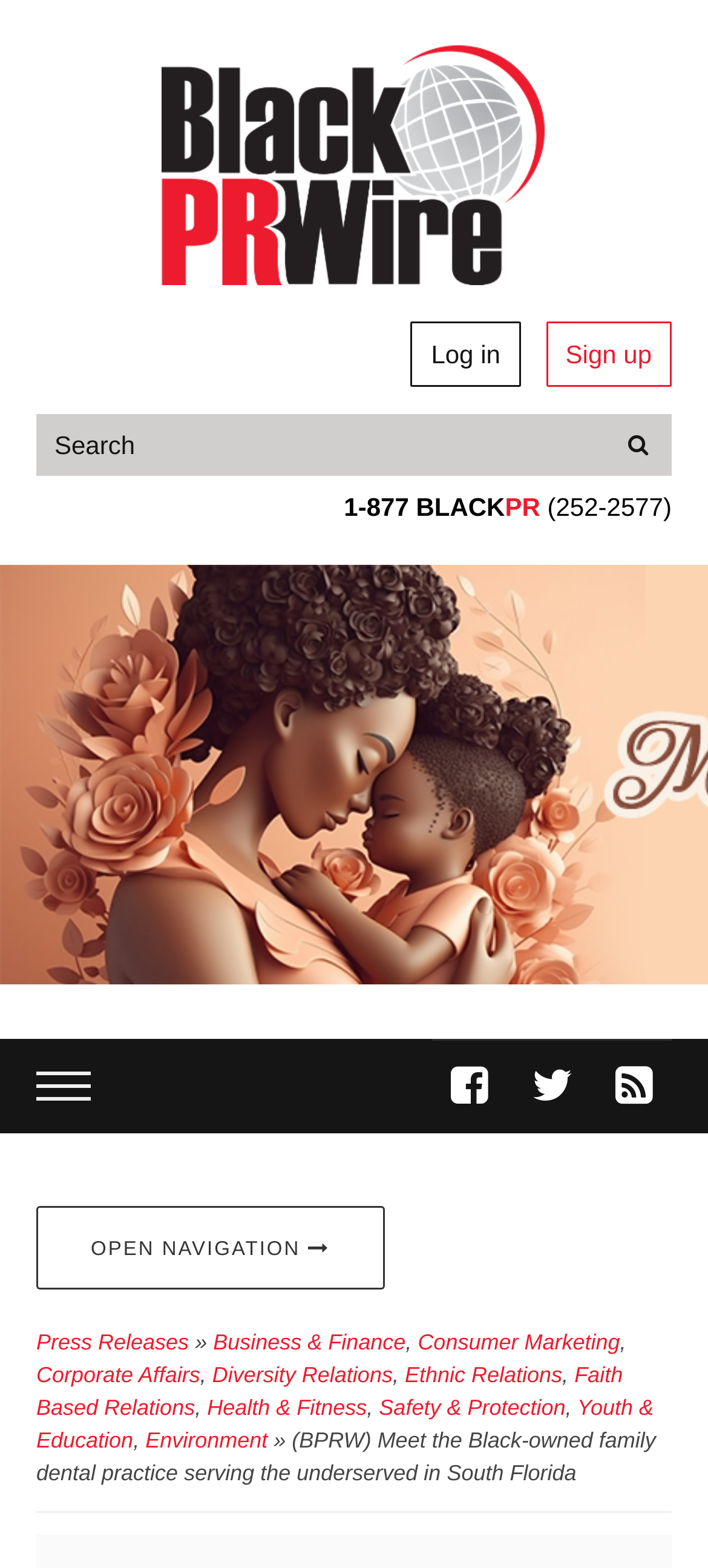Please analyze the image and give a detailed answer to the question:
What is the title of the current article?

I found the title of the current article, which is '(BPRW) Meet the Black-owned family dental practice serving the underserved in South Florida'.